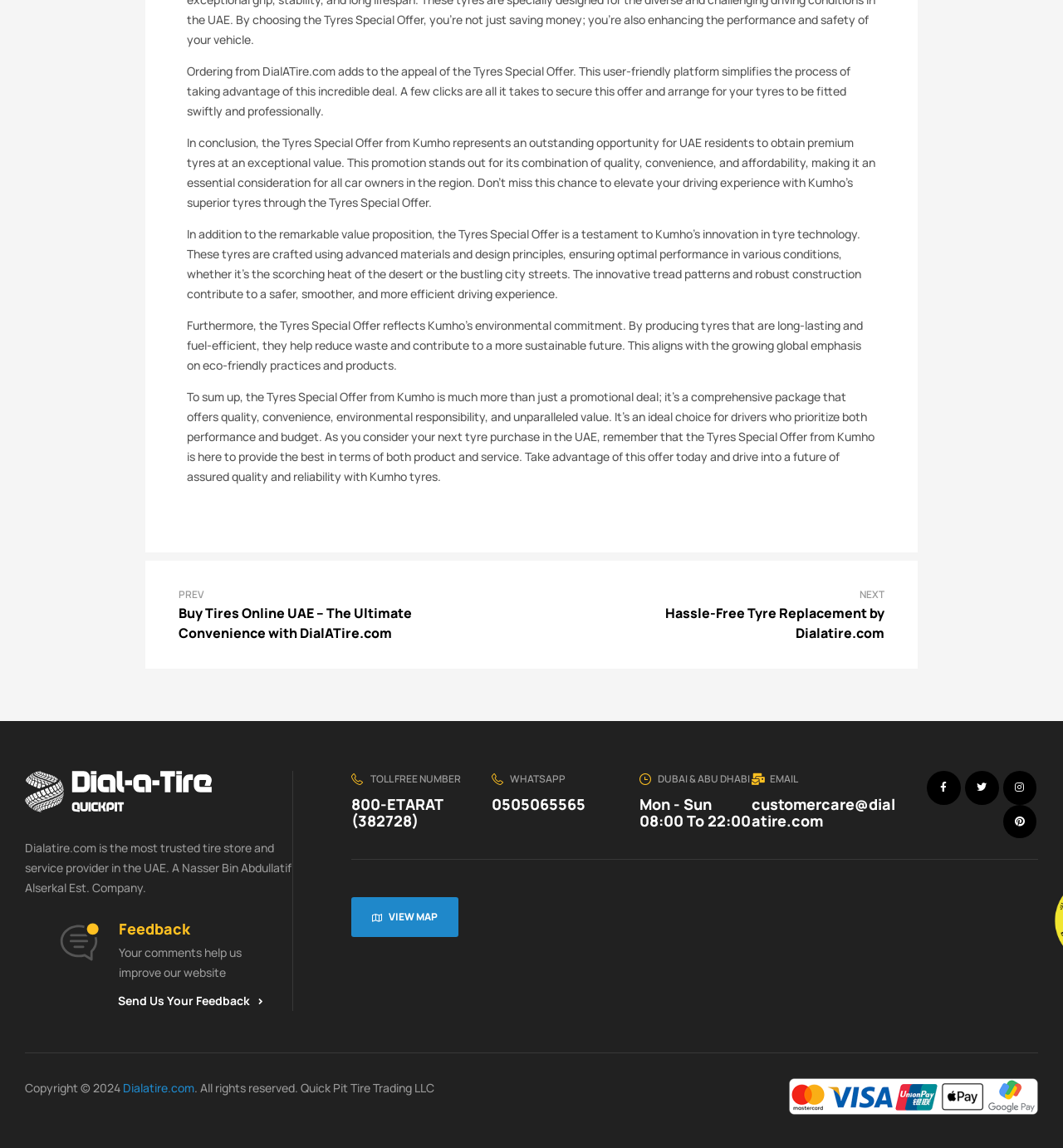Provide the bounding box coordinates of the HTML element described by the text: "Twitter".

[0.908, 0.671, 0.939, 0.701]